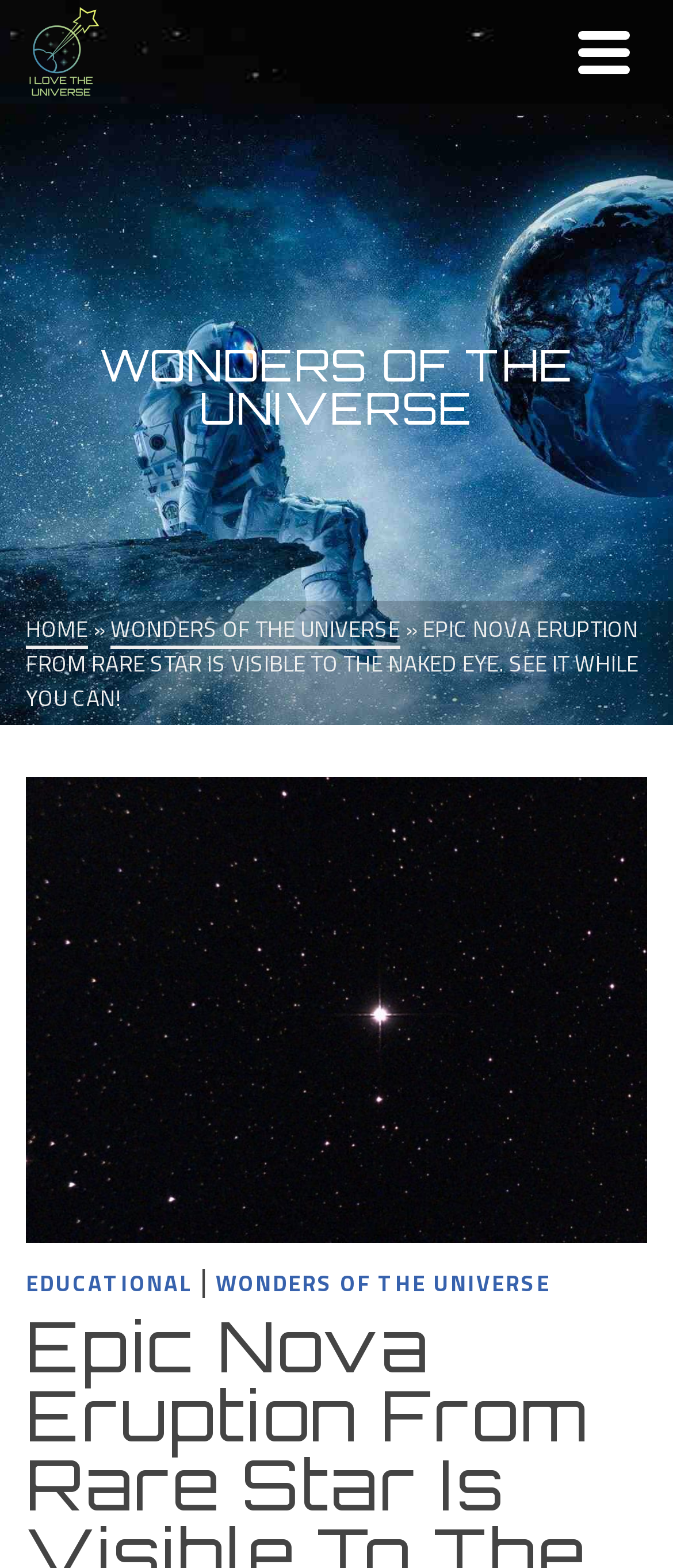Please find the bounding box coordinates in the format (top-left x, top-left y, bottom-right x, bottom-right y) for the given element description. Ensure the coordinates are floating point numbers between 0 and 1. Description: Wonders Of The Universe

[0.164, 0.39, 0.595, 0.414]